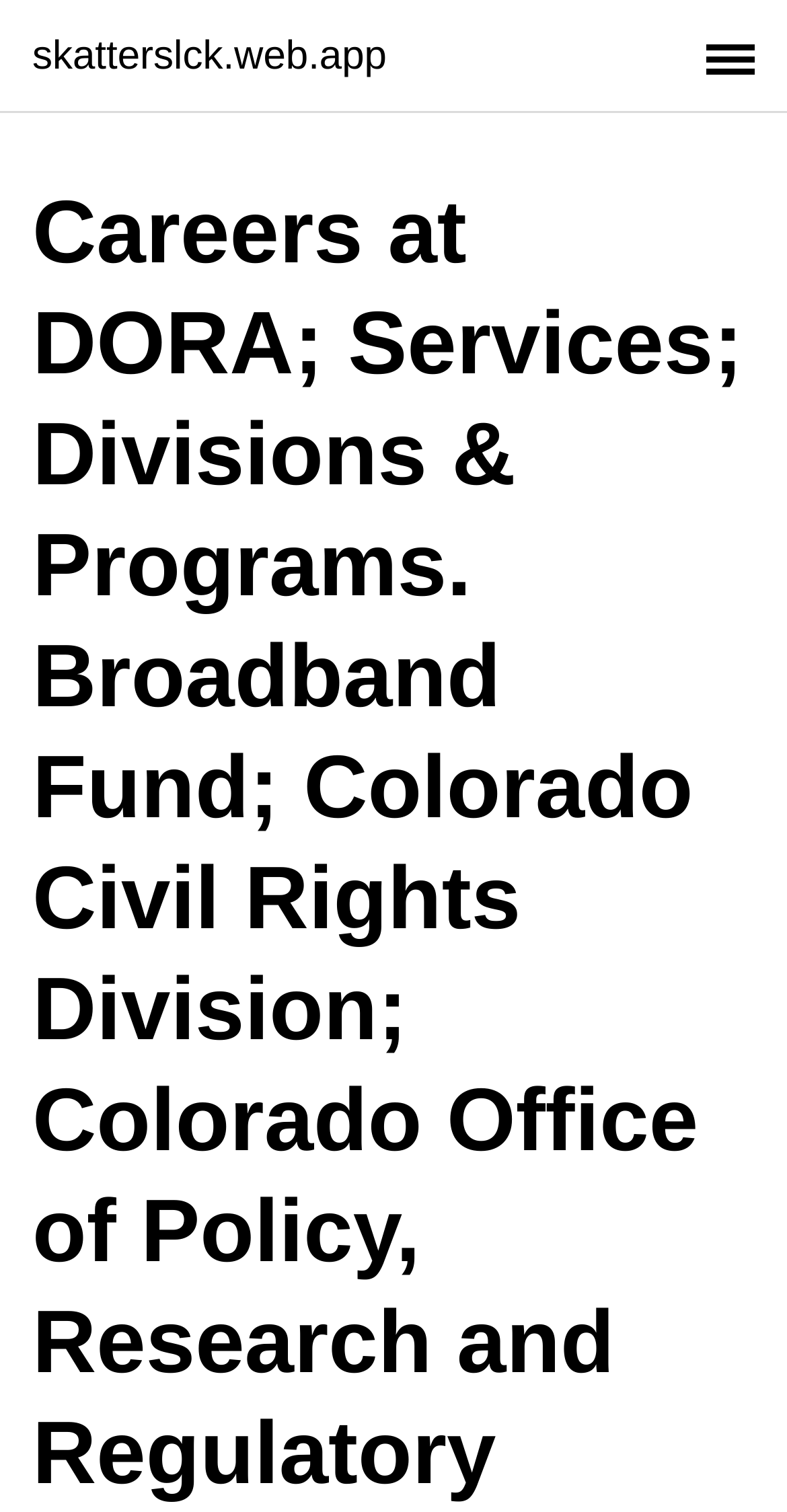Identify and extract the main heading of the webpage.

Careers at DORA; Services; Divisions & Programs. Broadband Fund; Colorado Civil Rights Division; Colorado Office of Policy, Research and Regulatory Reform; Division of Banking; Division of Conservation; Division of Financial Services; Division of Insurance; Division of Professions and Occupations; Division of Real Estate; Division of Securities; Office of Consumer Counsel